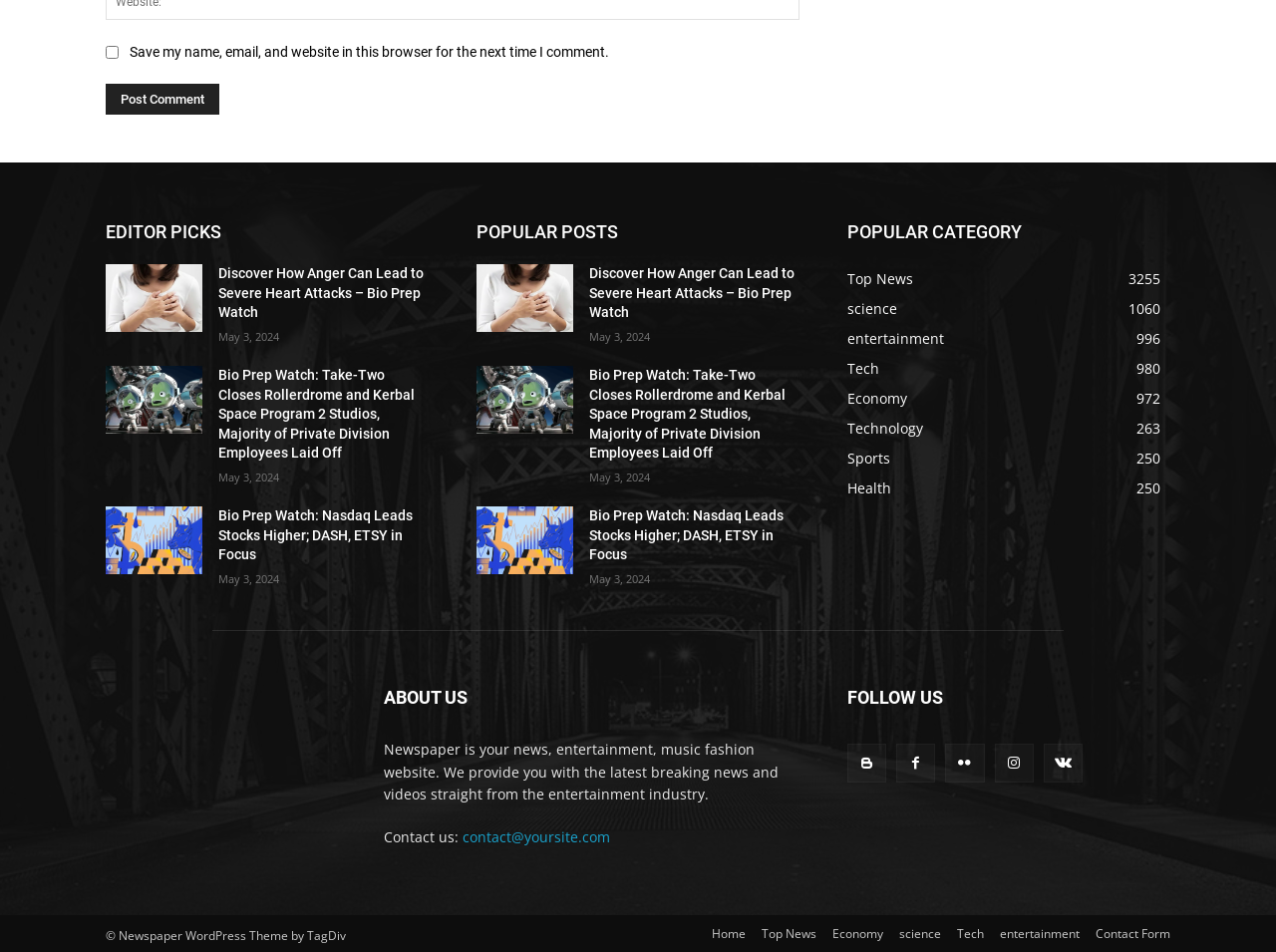Based on the image, please respond to the question with as much detail as possible:
What is the name of the website?

The name of the website is 'Newspaper' as indicated by the logo and the about us section.